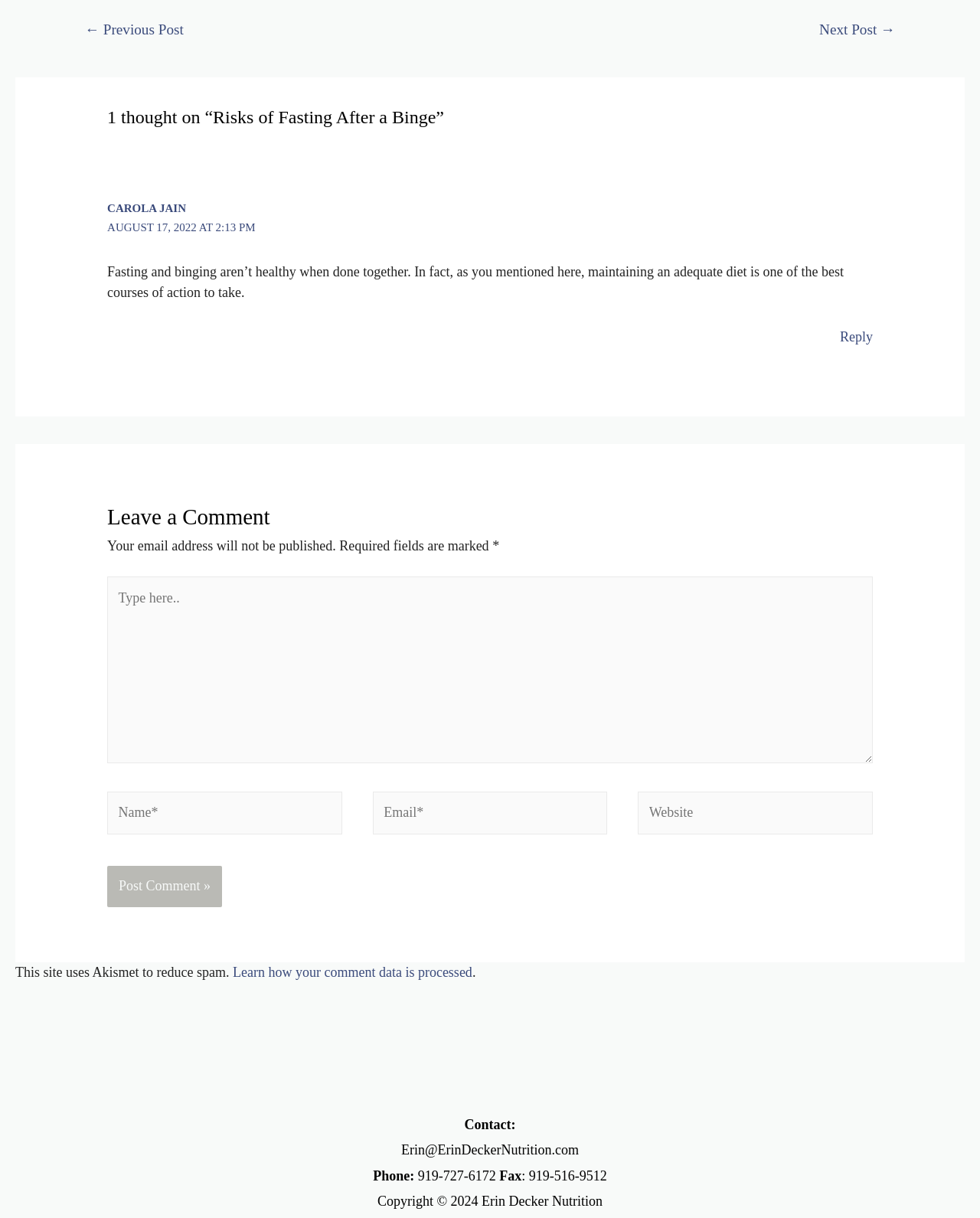Identify the bounding box coordinates of the element that should be clicked to fulfill this task: "Click the 'Post Comment' button". The coordinates should be provided as four float numbers between 0 and 1, i.e., [left, top, right, bottom].

[0.109, 0.711, 0.227, 0.745]